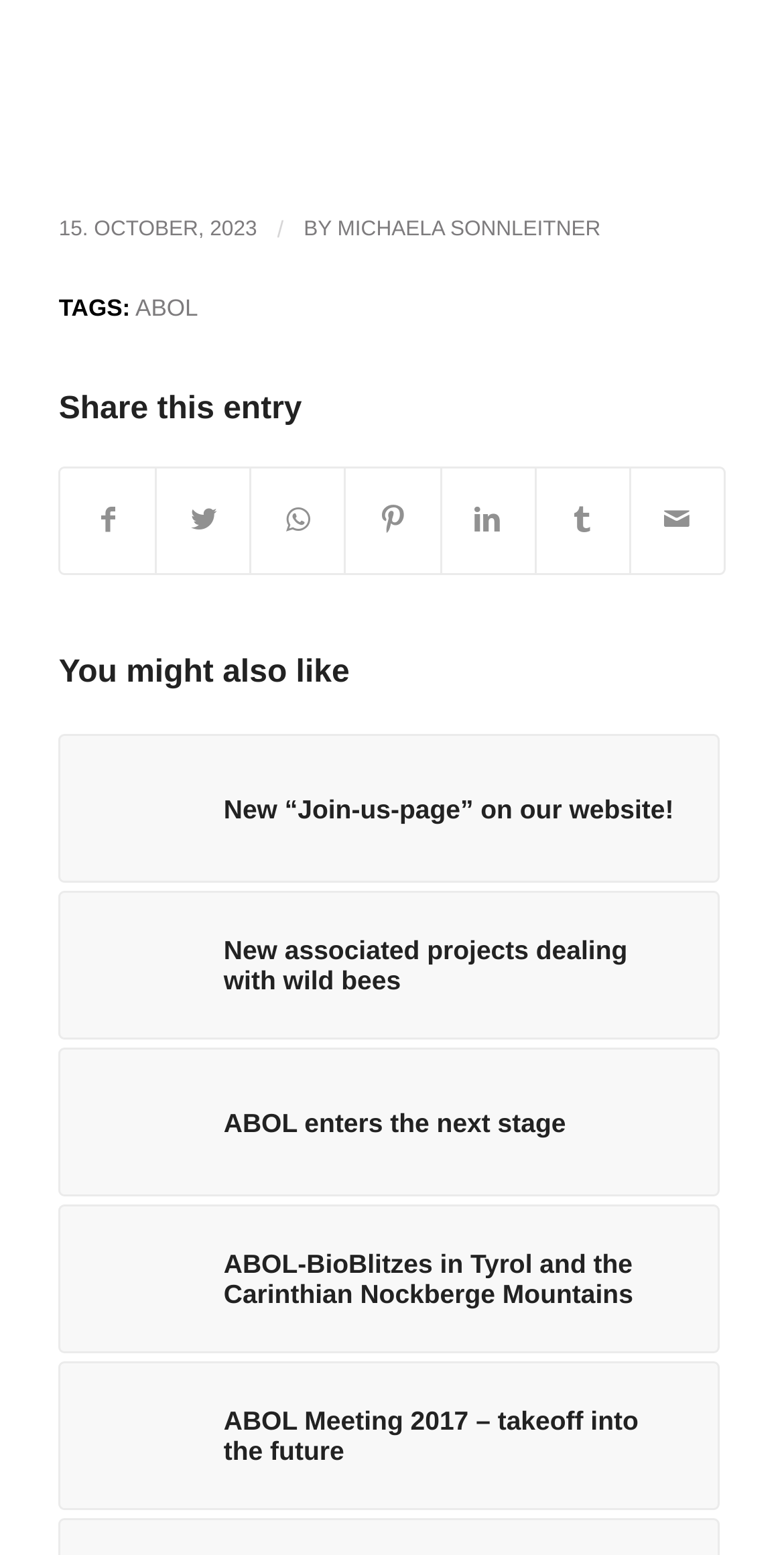What is the date of the article?
Please provide a comprehensive answer based on the visual information in the image.

The date of the article can be found at the top of the webpage, where it is written in the format 'DD. MONTH, YYYY'.